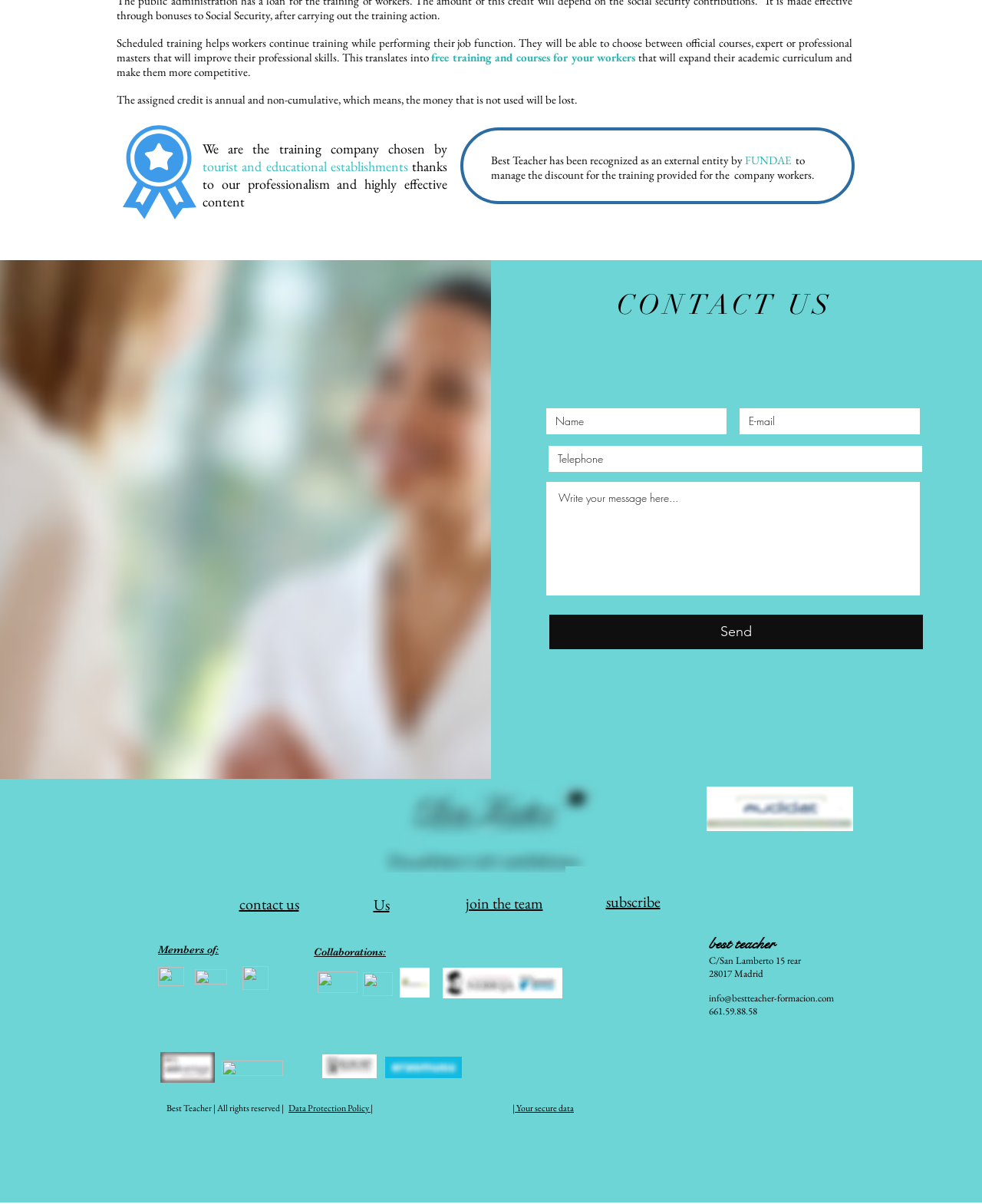Please specify the bounding box coordinates of the clickable section necessary to execute the following command: "Follow on LinkedIn".

[0.688, 0.551, 0.71, 0.57]